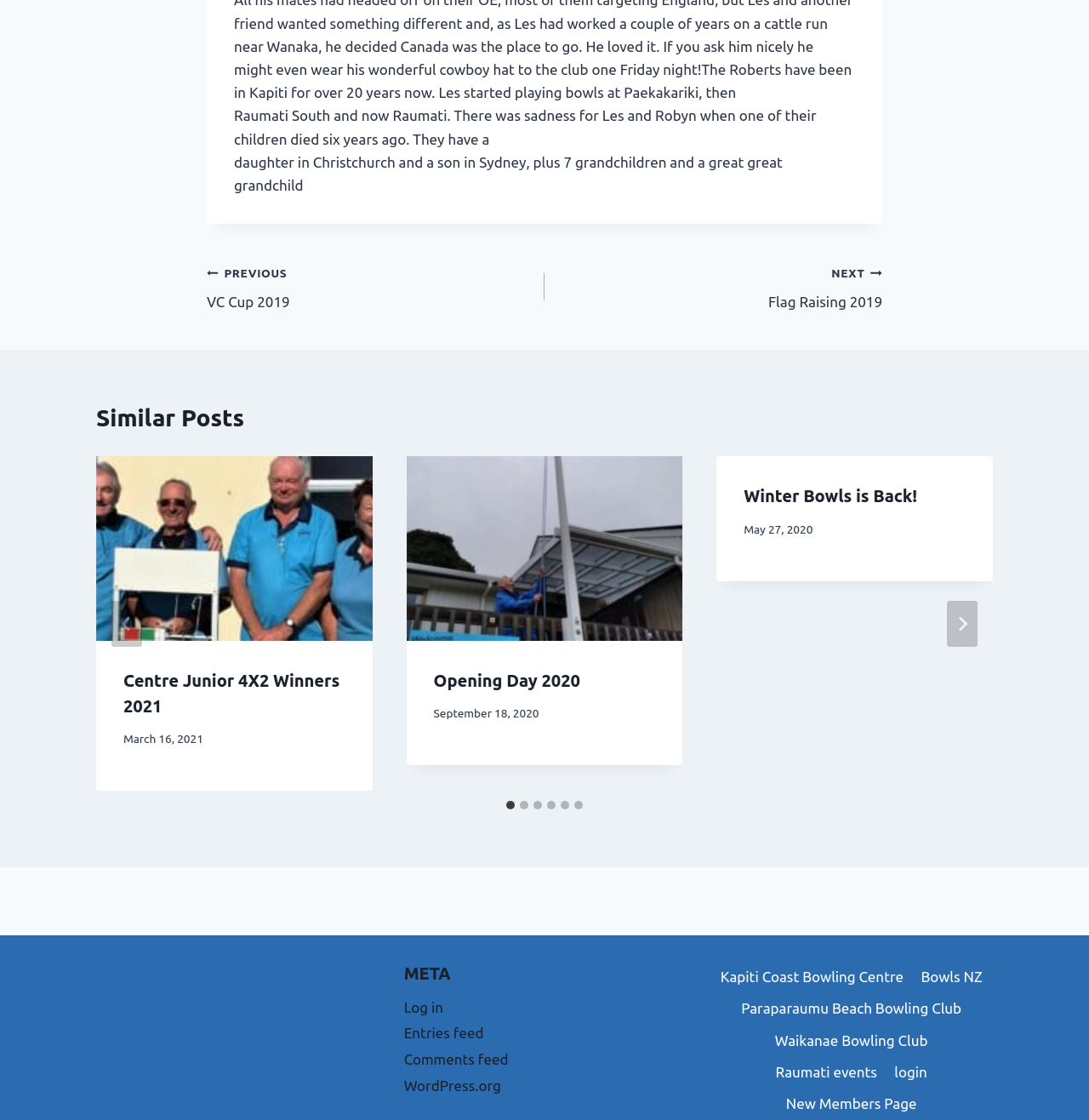Given the description: "login", determine the bounding box coordinates of the UI element. The coordinates should be formatted as four float numbers between 0 and 1, [left, top, right, bottom].

[0.813, 0.943, 0.859, 0.971]